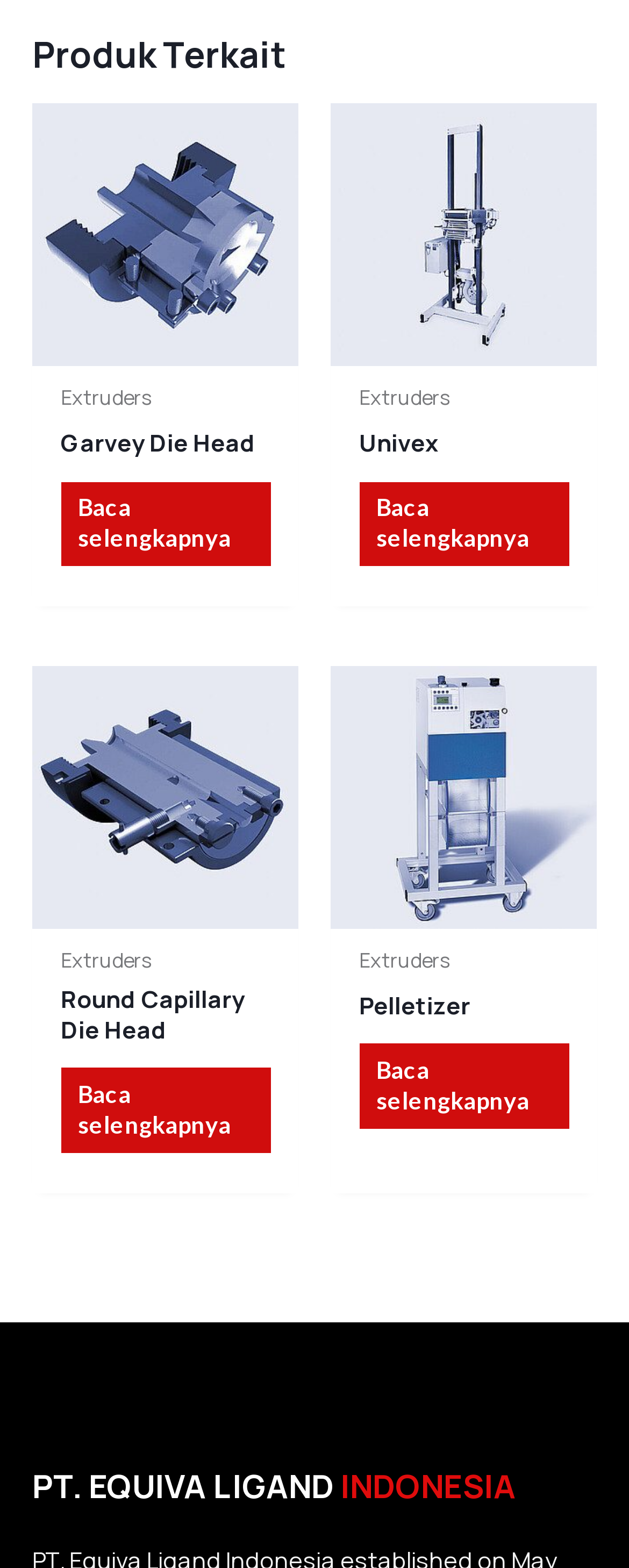Please specify the bounding box coordinates for the clickable region that will help you carry out the instruction: "View product details of Garvey Die Head".

[0.096, 0.273, 0.429, 0.3]